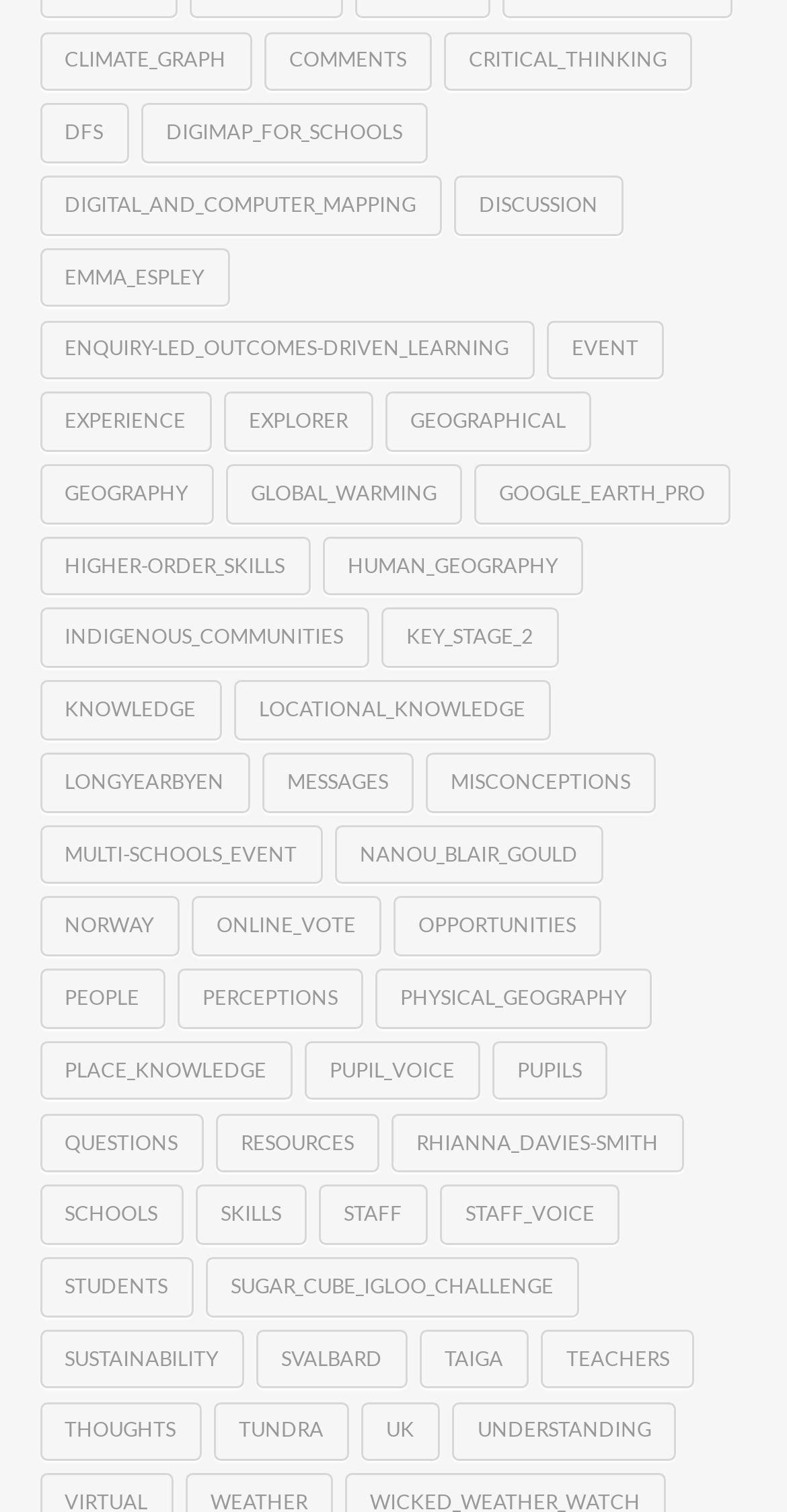Could you specify the bounding box coordinates for the clickable section to complete the following instruction: "Discover SUSTAINABILITY"?

[0.05, 0.879, 0.309, 0.919]